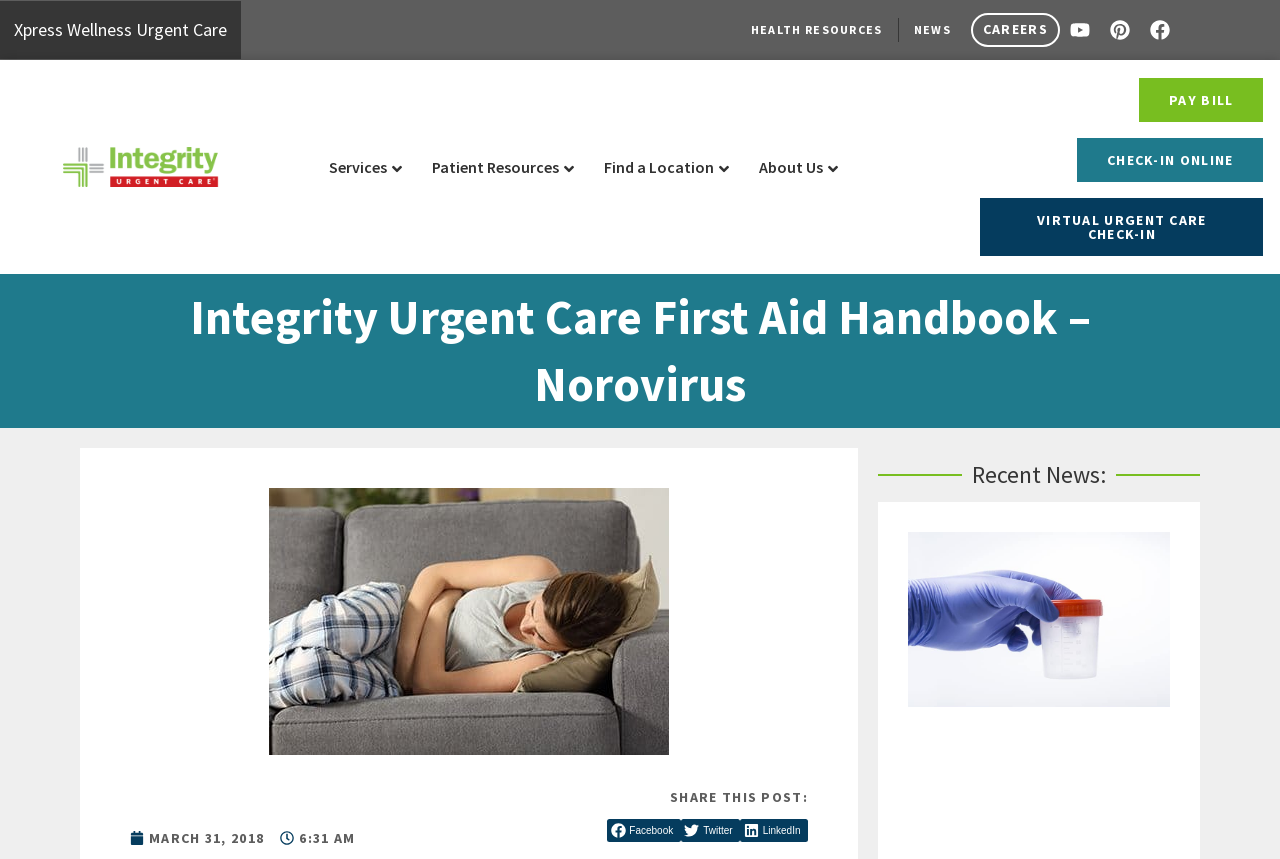Give a one-word or phrase response to the following question: What is the woman in the image doing?

Lying on her couch in pain